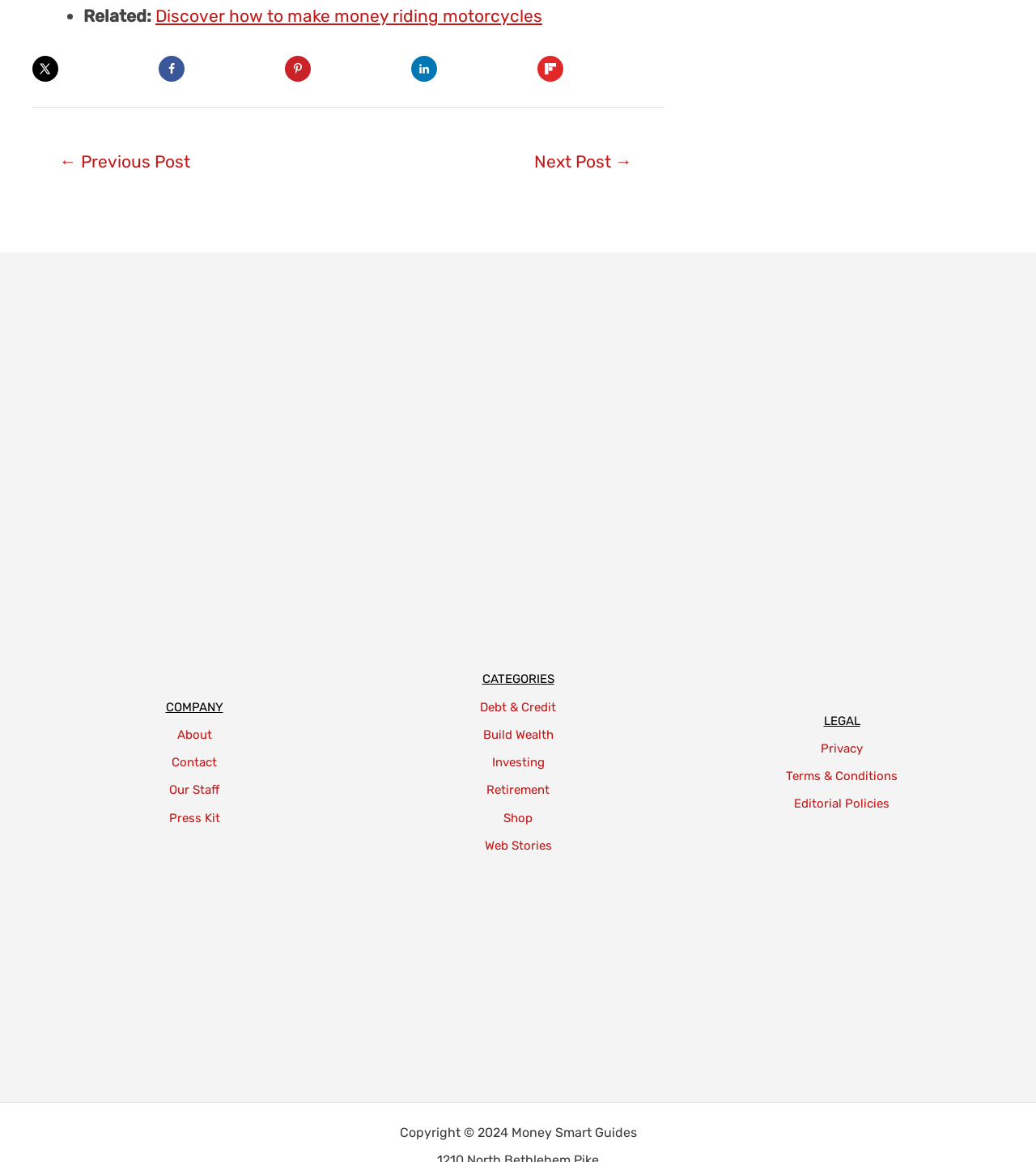What is the text of the first link in the post navigation section?
Observe the image and answer the question with a one-word or short phrase response.

← Previous Post